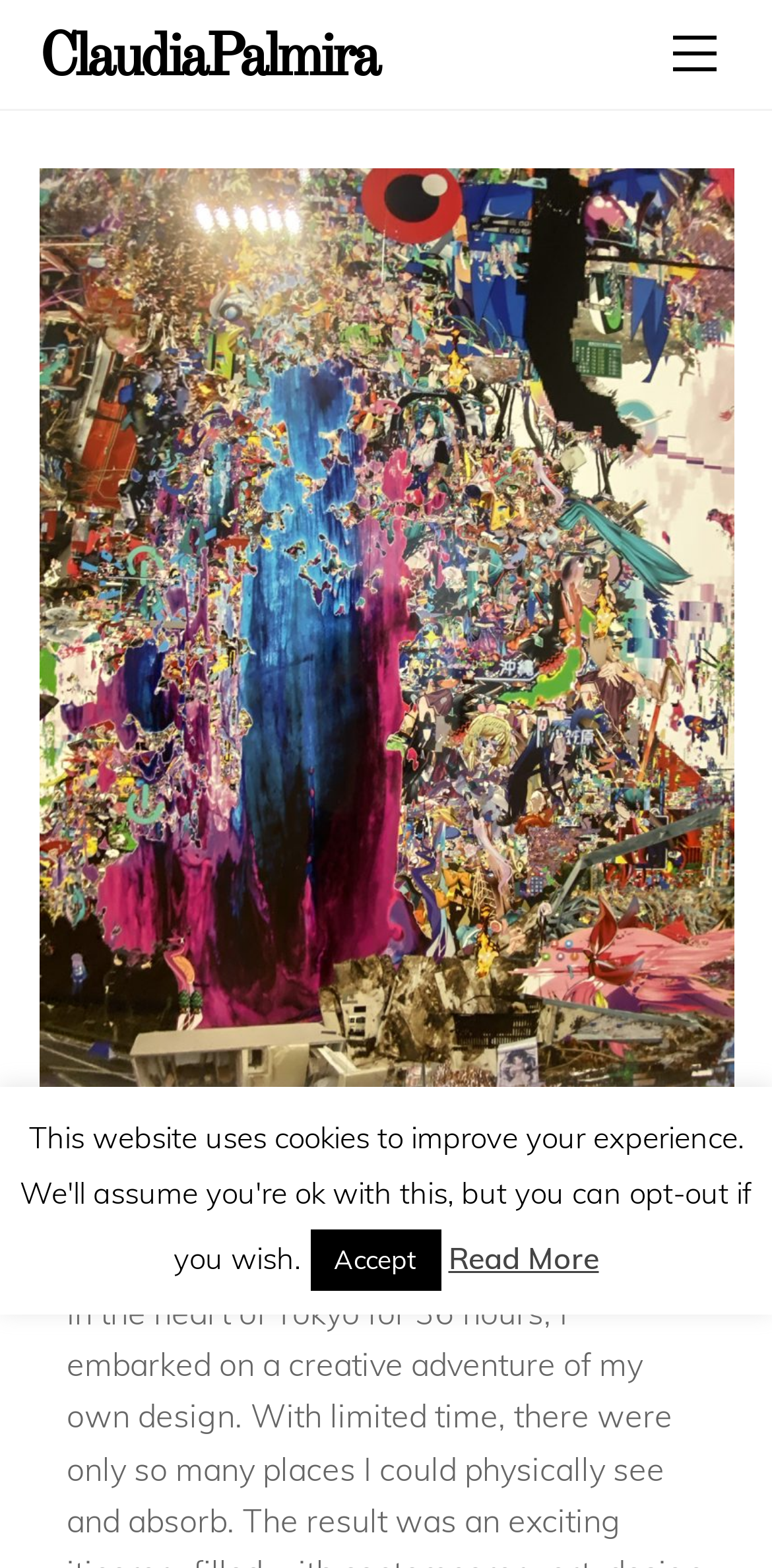From the webpage screenshot, predict the bounding box coordinates (top-left x, top-left y, bottom-right x, bottom-right y) for the UI element described here: artist date

[0.57, 0.775, 0.811, 0.798]